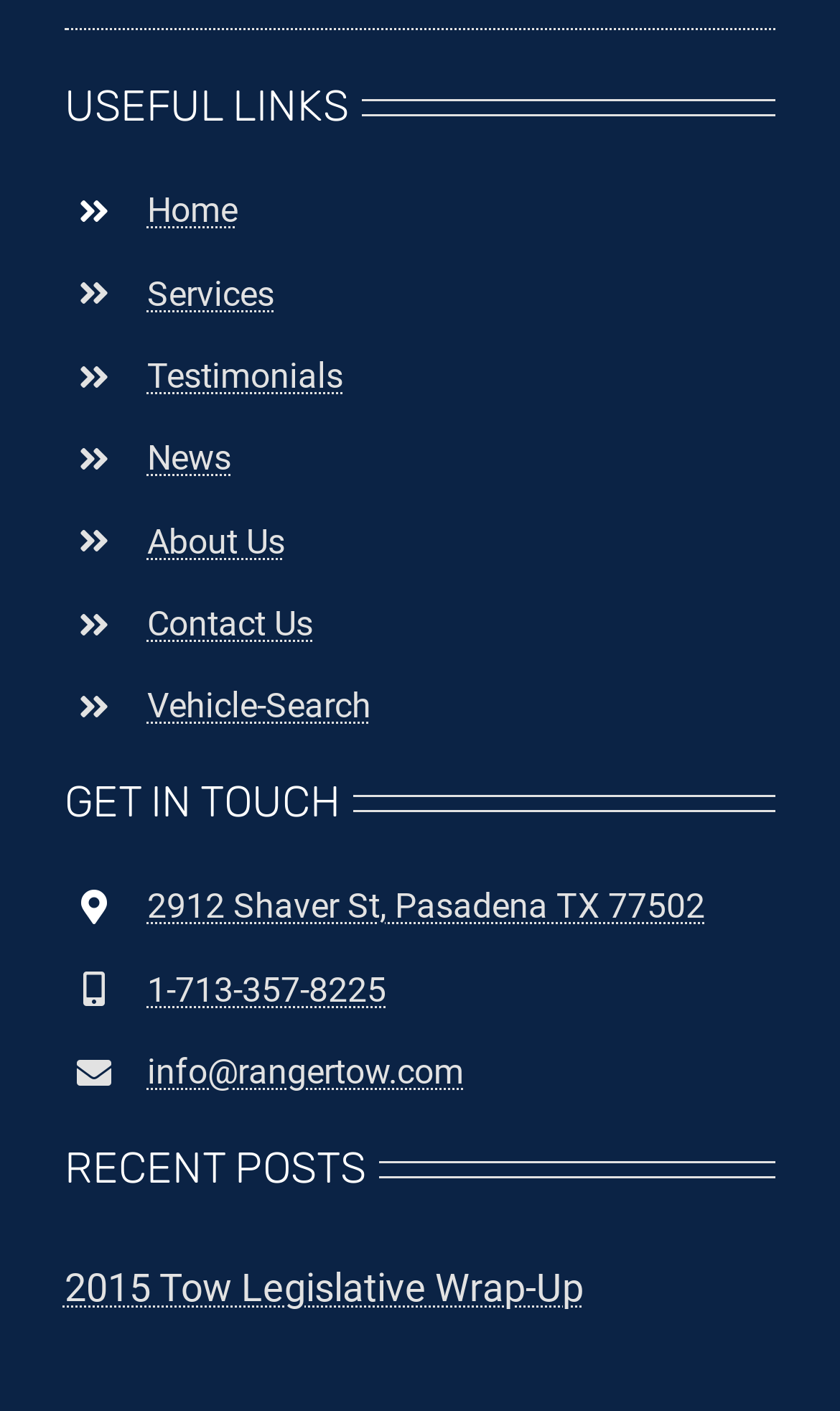Determine the bounding box coordinates of the clickable element necessary to fulfill the instruction: "read testimonials". Provide the coordinates as four float numbers within the 0 to 1 range, i.e., [left, top, right, bottom].

[0.175, 0.252, 0.409, 0.281]